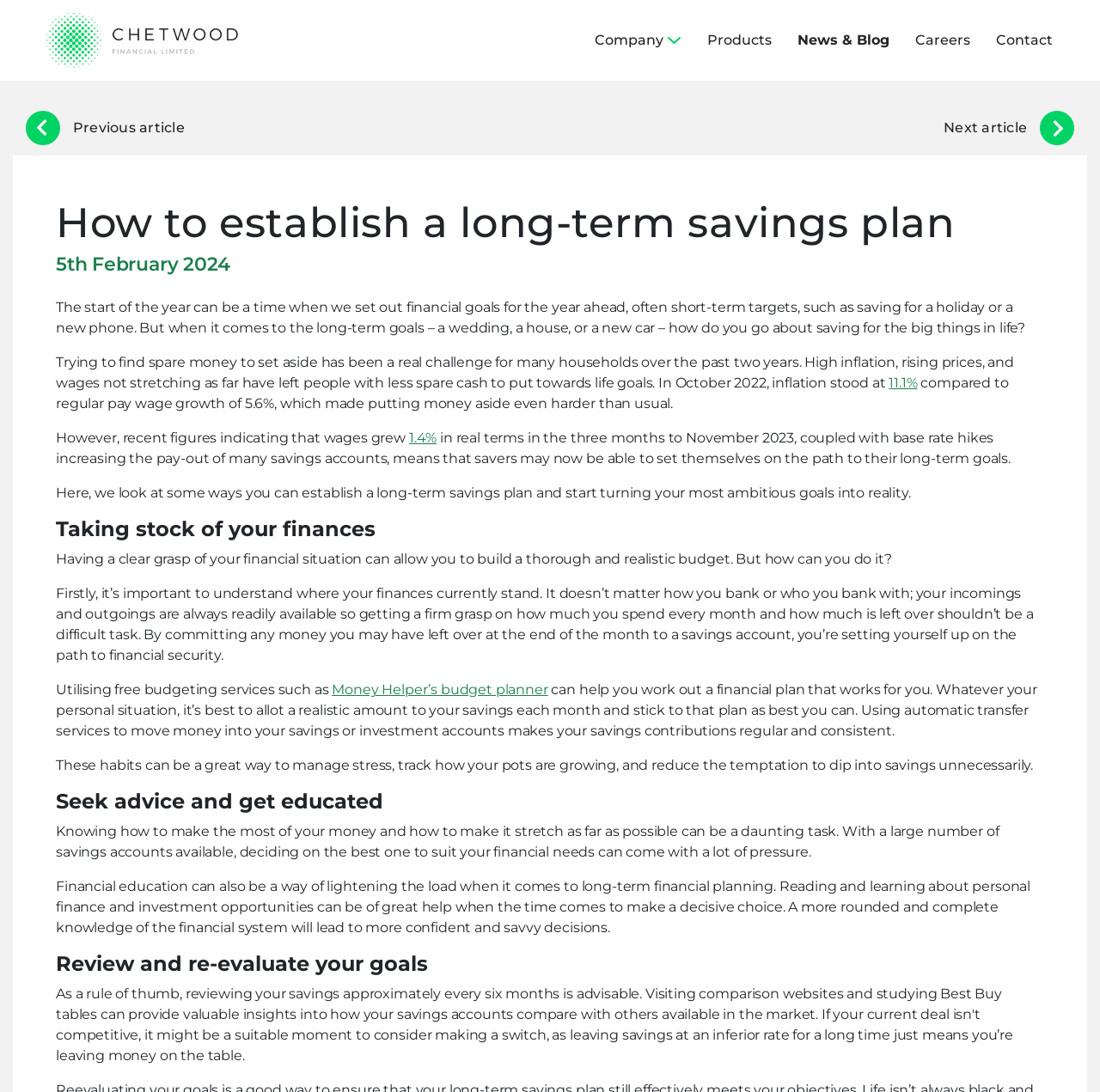Create an in-depth description of the webpage, covering main sections.

The webpage is about Chetwood Financial, a company that uses technology to make people's lives better. At the top left corner, there is a logo that links to the home page. Next to it, there is a button labeled "Company Group" with a dropdown menu. To the right of the button, there are four links: "Products", "News & Blog", "Careers", and "Contact".

Below the top navigation bar, there are two links for navigating through articles, "Previous article" and "Next article", positioned at the top left and top right corners, respectively.

The main content of the webpage is an article titled "How to establish a long-term savings plan". The article is divided into four sections, each with a heading. The first section discusses the challenges of saving money, citing high inflation and rising prices. The second section talks about the importance of understanding one's financial situation and building a realistic budget. The third section advises seeking advice and getting educated on personal finance and investment opportunities. The fourth section emphasizes the need to review and re-evaluate one's long-term goals.

Throughout the article, there are links to external resources, such as "11.1%" and "1.4%", which provide additional information on inflation rates and wage growth. There is also a link to "Money Helper's budget planner", a free budgeting service. The article provides guidance on how to establish a long-term savings plan, including setting realistic goals, utilizing automatic transfer services, and tracking progress.